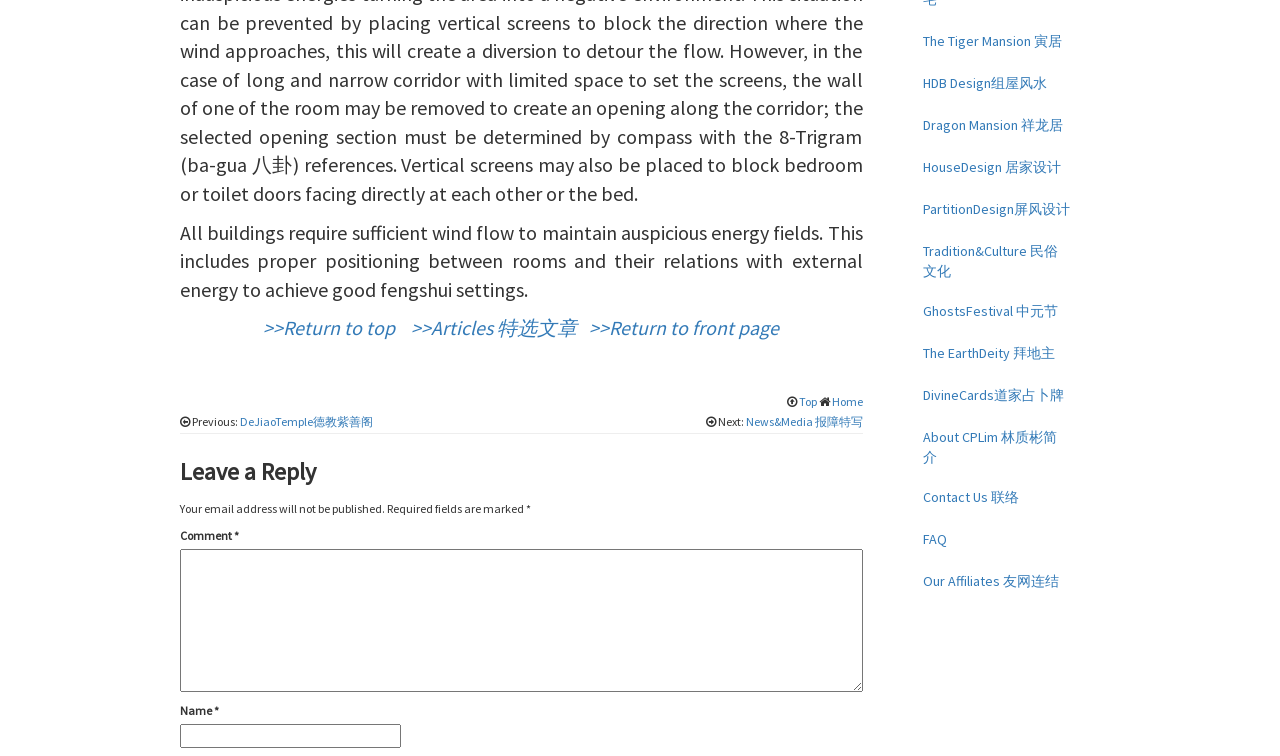Using floating point numbers between 0 and 1, provide the bounding box coordinates in the format (top-left x, top-left y, bottom-right x, bottom-right y). Locate the UI element described here: DeJiaoTemple德教紫善阁

[0.188, 0.547, 0.291, 0.567]